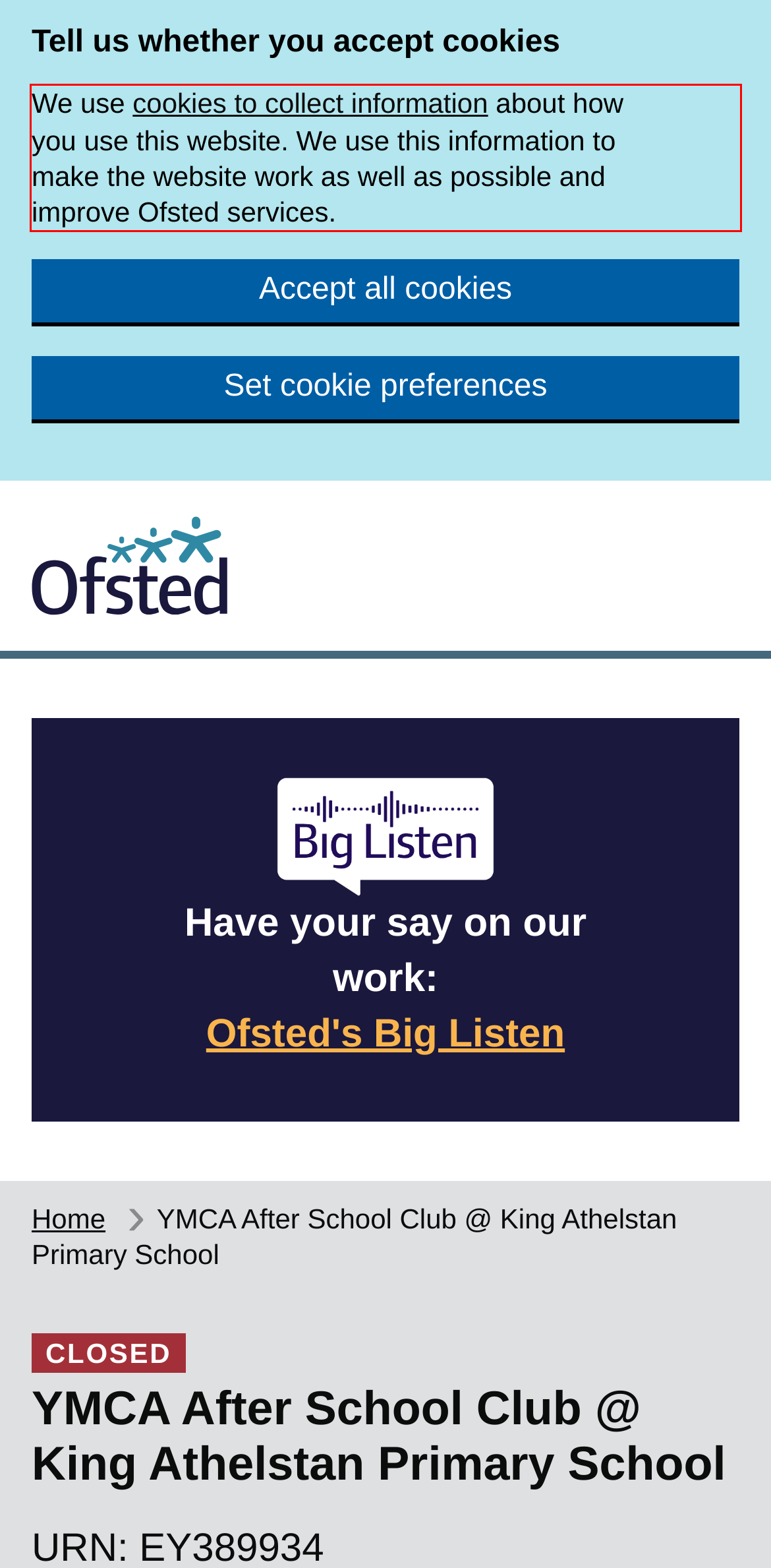From the screenshot of the webpage, locate the red bounding box and extract the text contained within that area.

We use cookies to collect information about how you use this website. We use this information to make the website work as well as possible and improve Ofsted services.